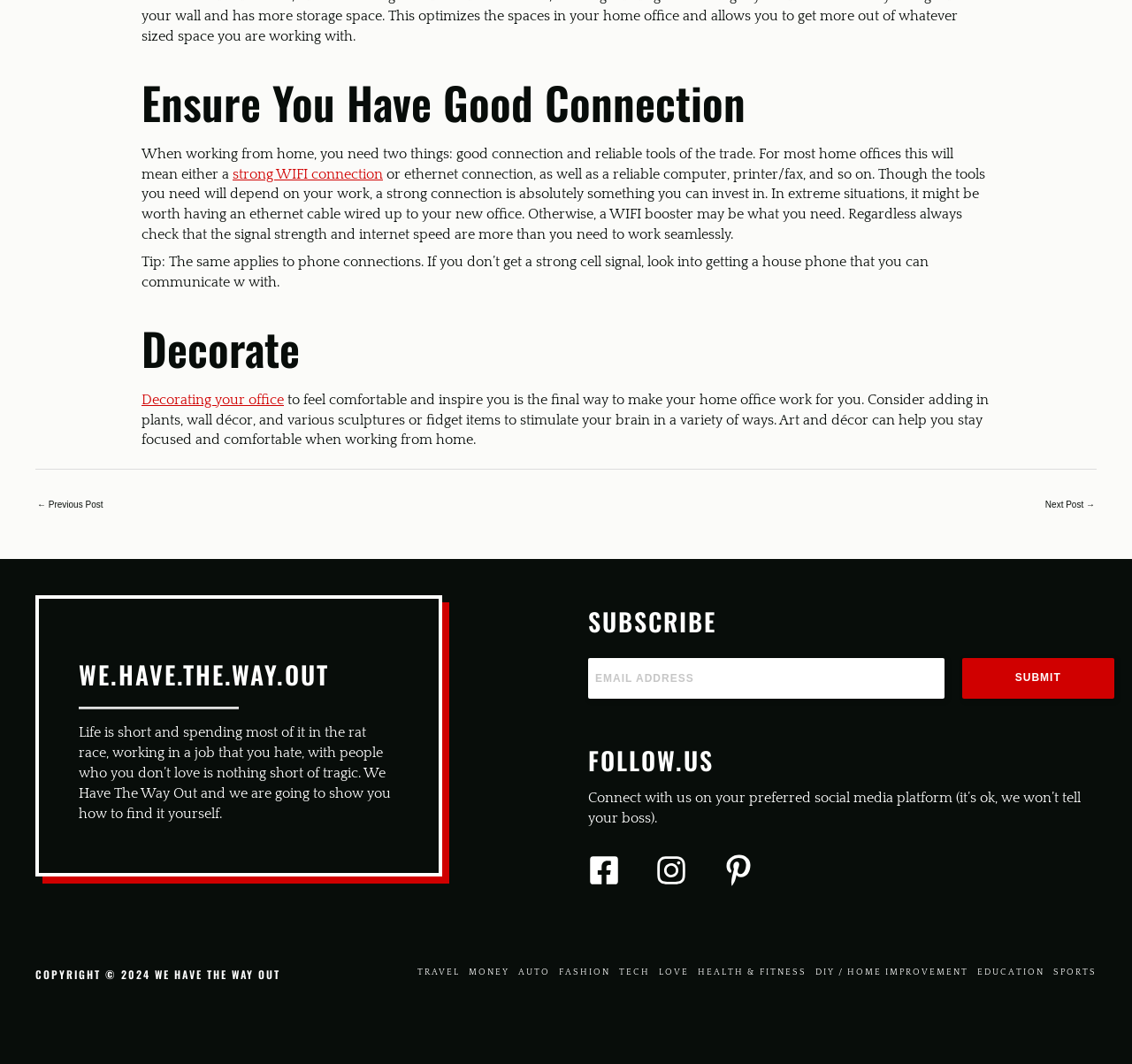Please locate the bounding box coordinates of the region I need to click to follow this instruction: "Enter website".

None